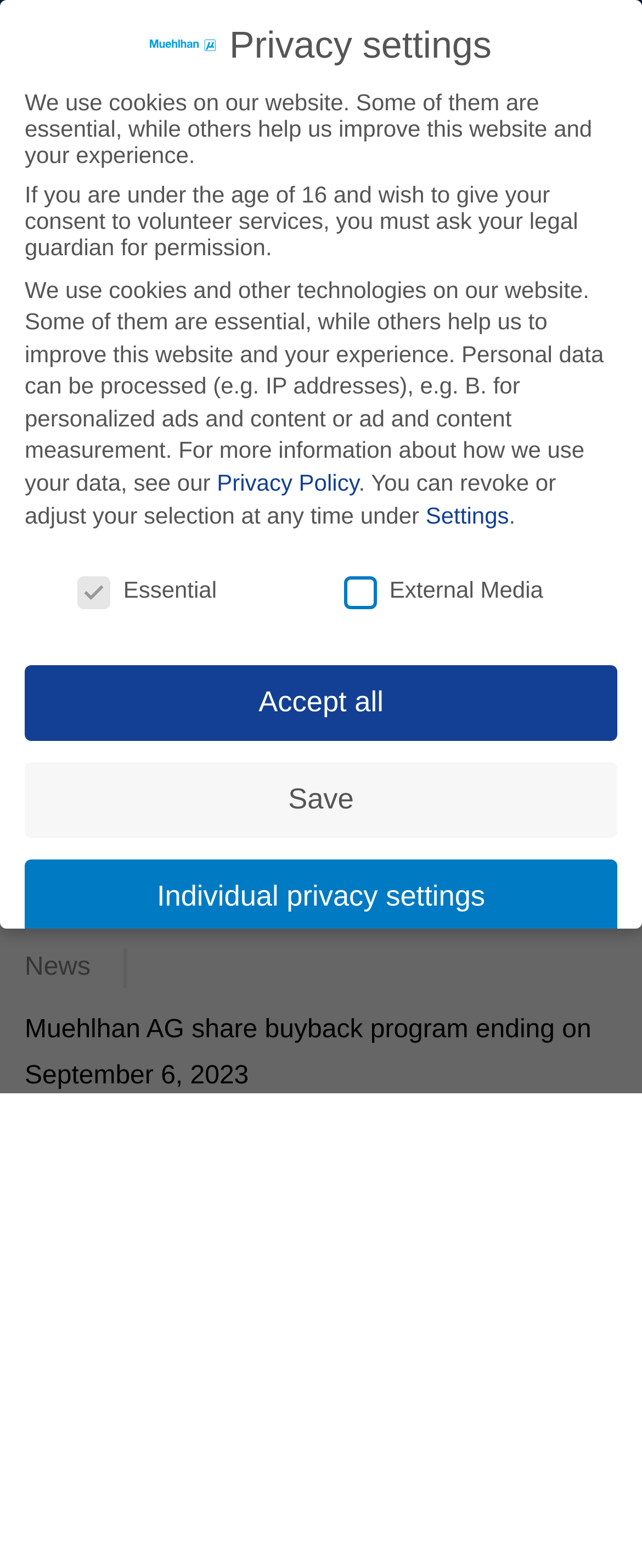Please find and report the bounding box coordinates of the element to click in order to perform the following action: "Click the 'Save' button". The coordinates should be expressed as four float numbers between 0 and 1, in the format [left, top, right, bottom].

[0.038, 0.486, 0.962, 0.534]